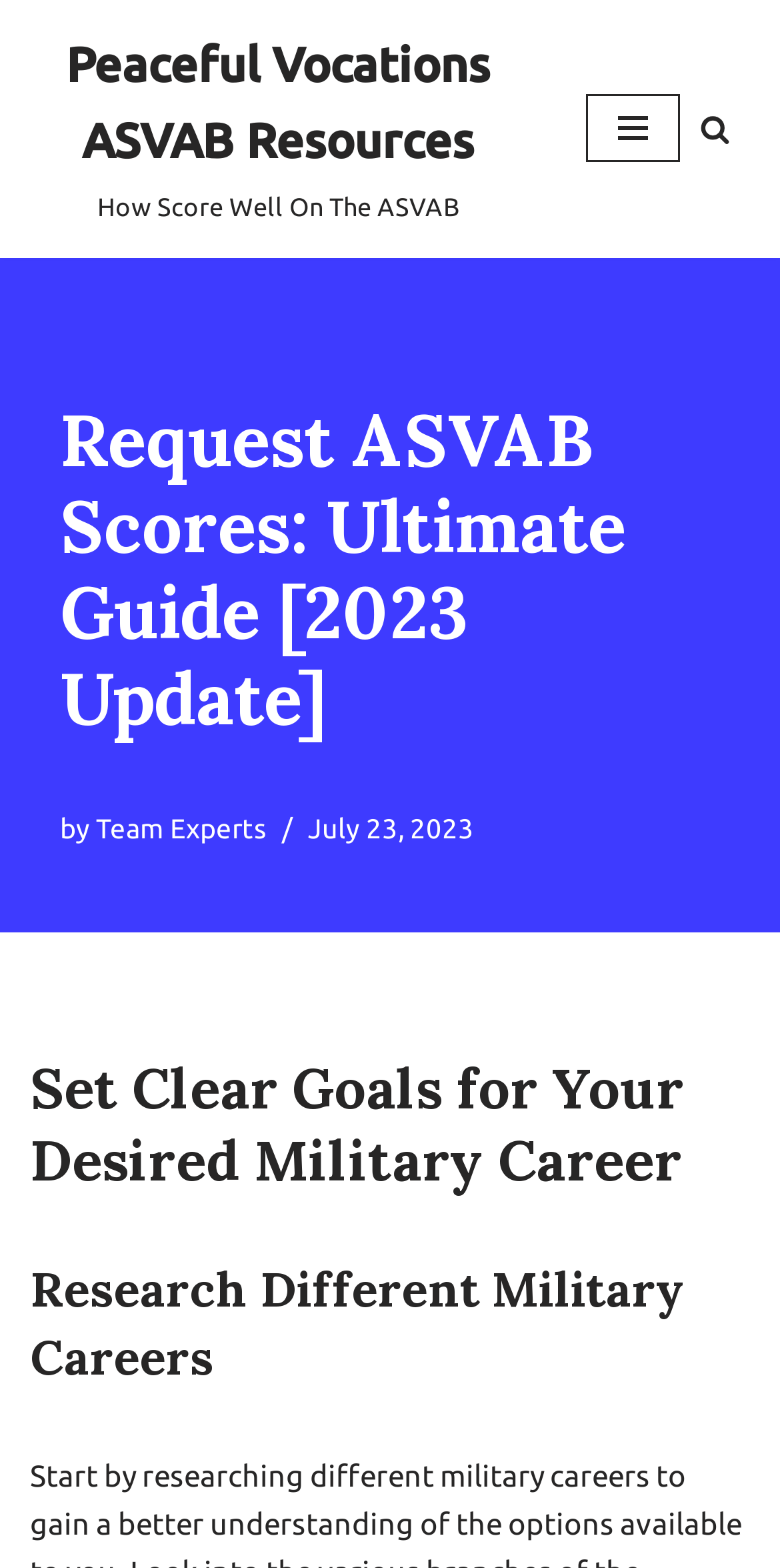Find the bounding box coordinates for the element described here: "aria-label="Search"".

[0.897, 0.073, 0.936, 0.092]